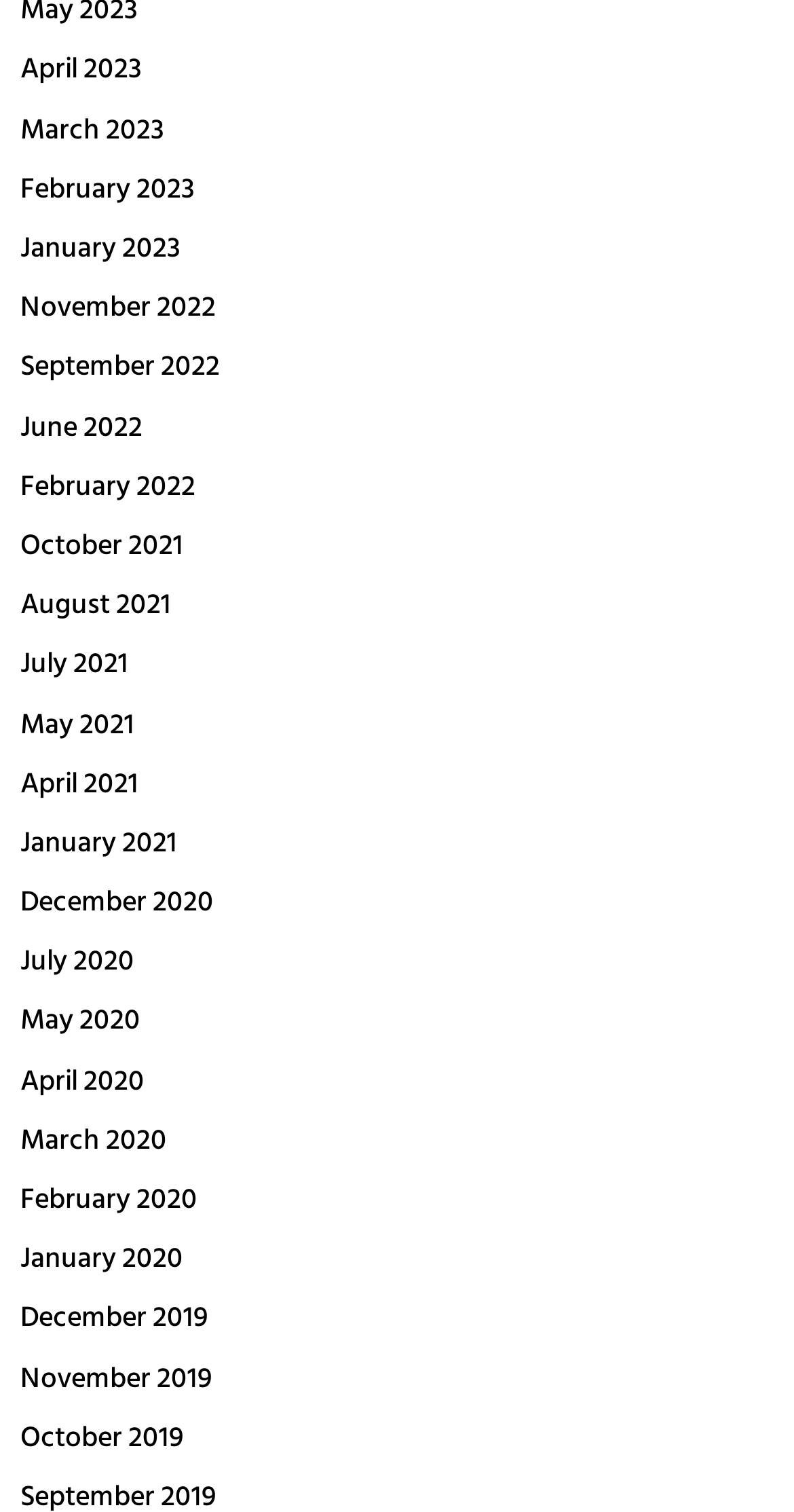Identify the bounding box coordinates of the clickable region necessary to fulfill the following instruction: "view June 2022". The bounding box coordinates should be four float numbers between 0 and 1, i.e., [left, top, right, bottom].

[0.026, 0.268, 0.179, 0.298]